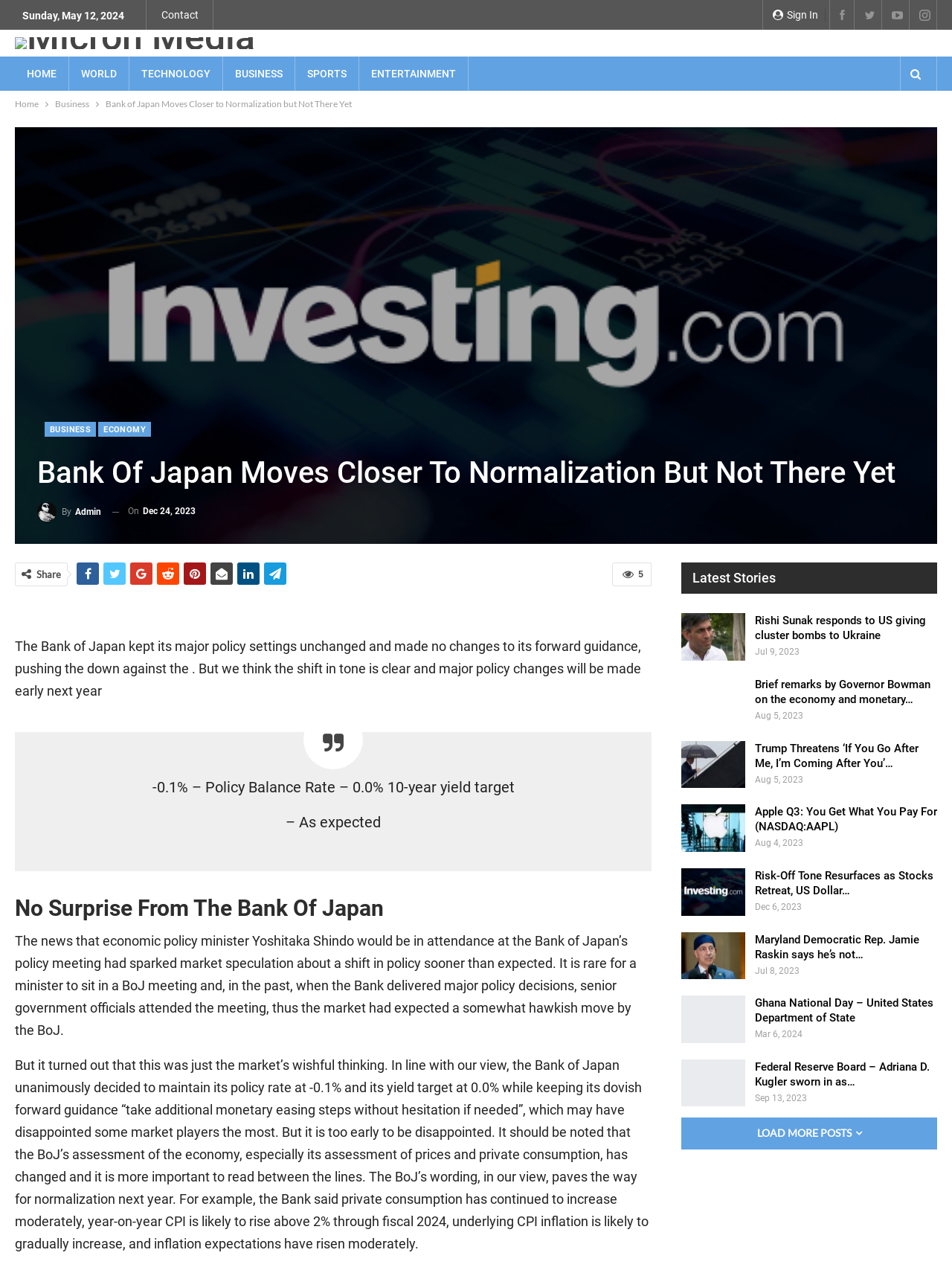Show the bounding box coordinates of the element that should be clicked to complete the task: "Click on the 'Share' button".

[0.038, 0.447, 0.064, 0.456]